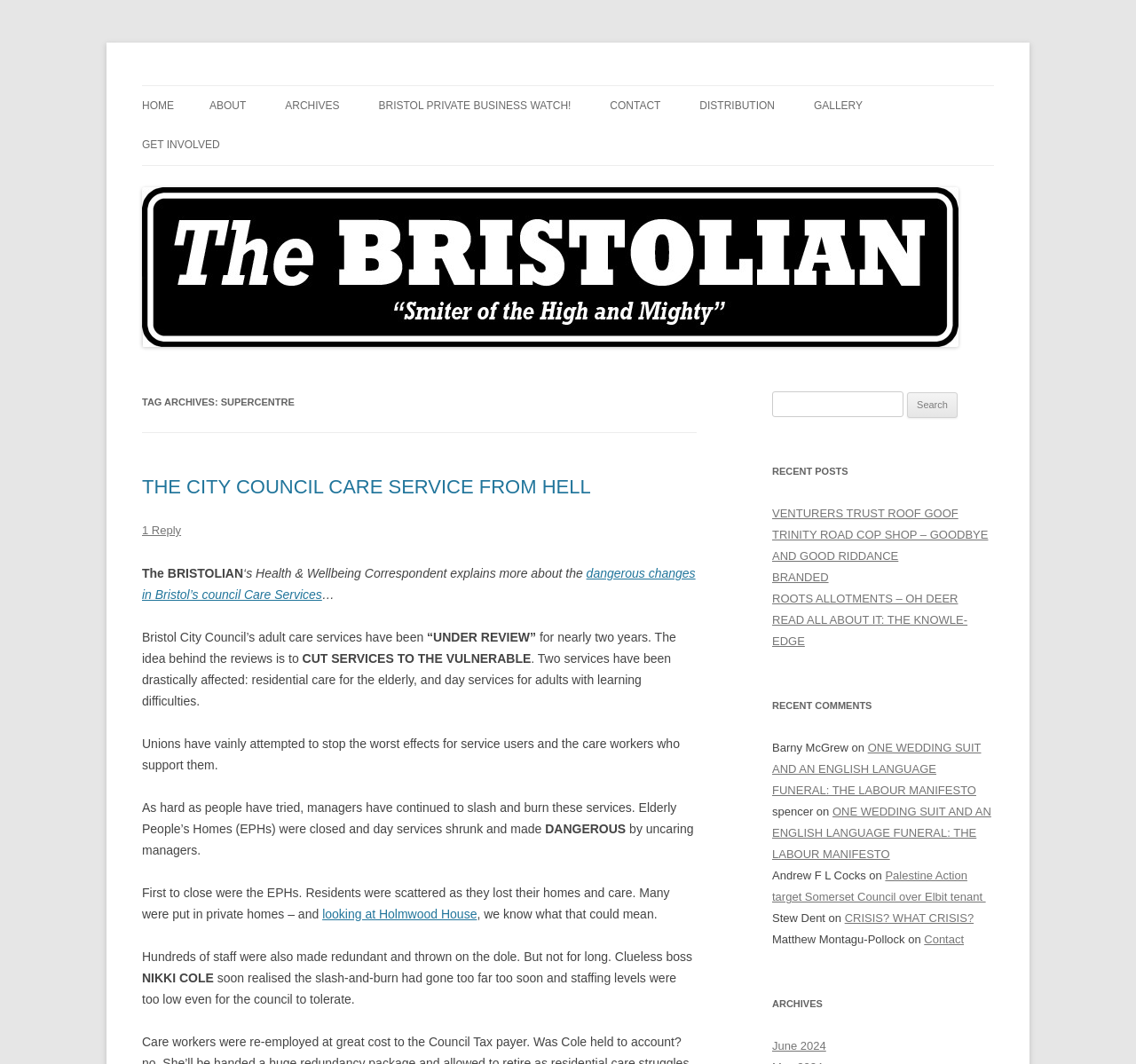Identify the bounding box coordinates of the clickable region necessary to fulfill the following instruction: "View the 'RECENT POSTS'". The bounding box coordinates should be four float numbers between 0 and 1, i.e., [left, top, right, bottom].

[0.68, 0.433, 0.875, 0.453]